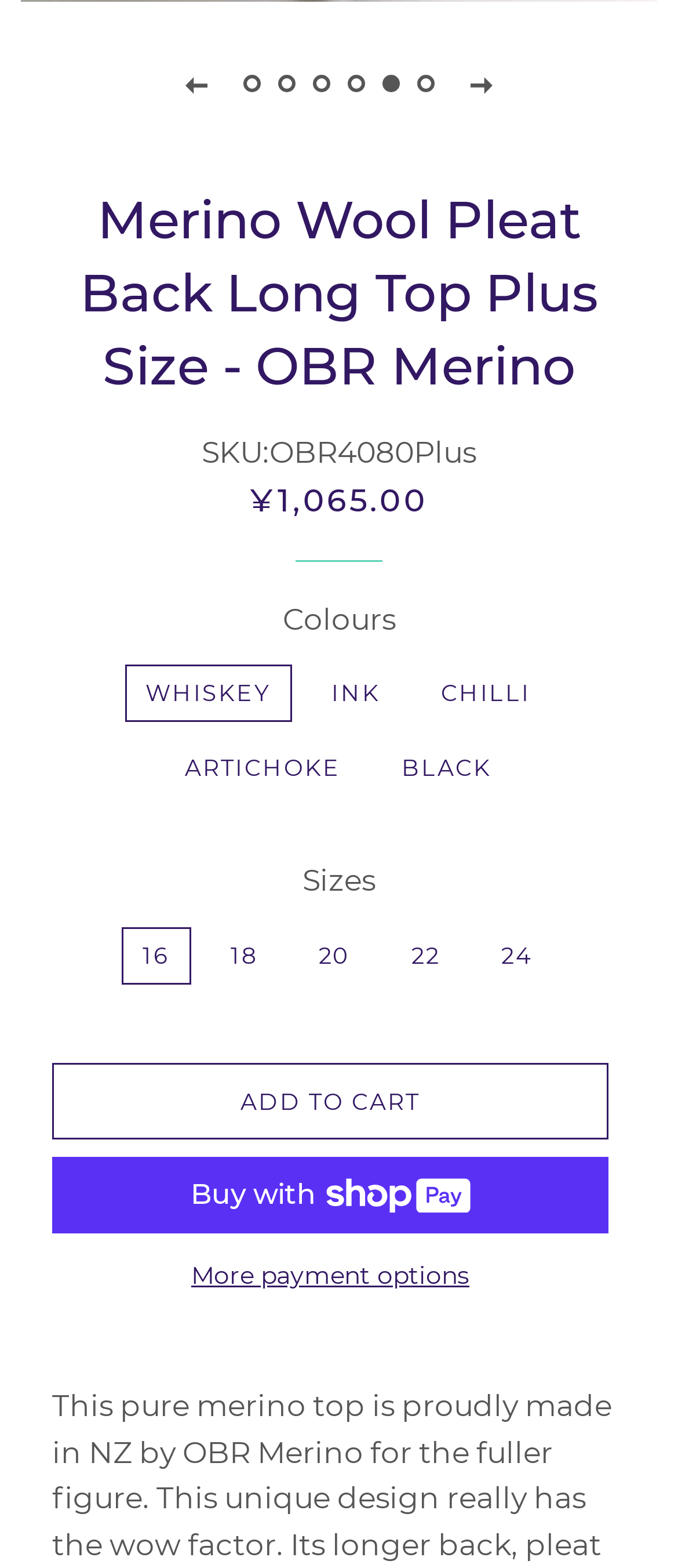Pinpoint the bounding box coordinates of the element you need to click to execute the following instruction: "Click the 'Previous slide' button". The bounding box should be represented by four float numbers between 0 and 1, in the format [left, top, right, bottom].

[0.233, 0.029, 0.346, 0.078]